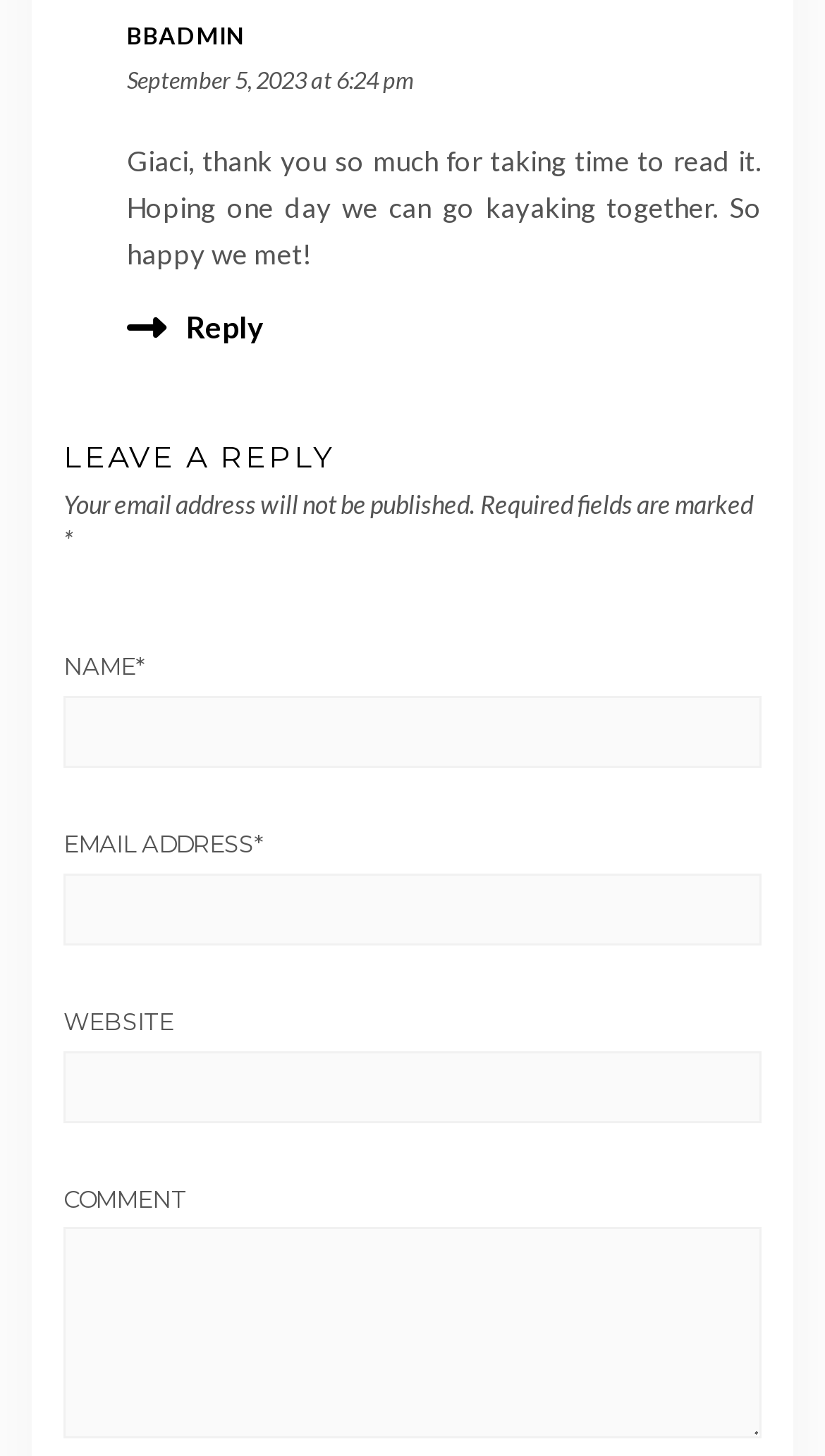Answer with a single word or phrase: 
Who is the author of the comment?

bbadmin